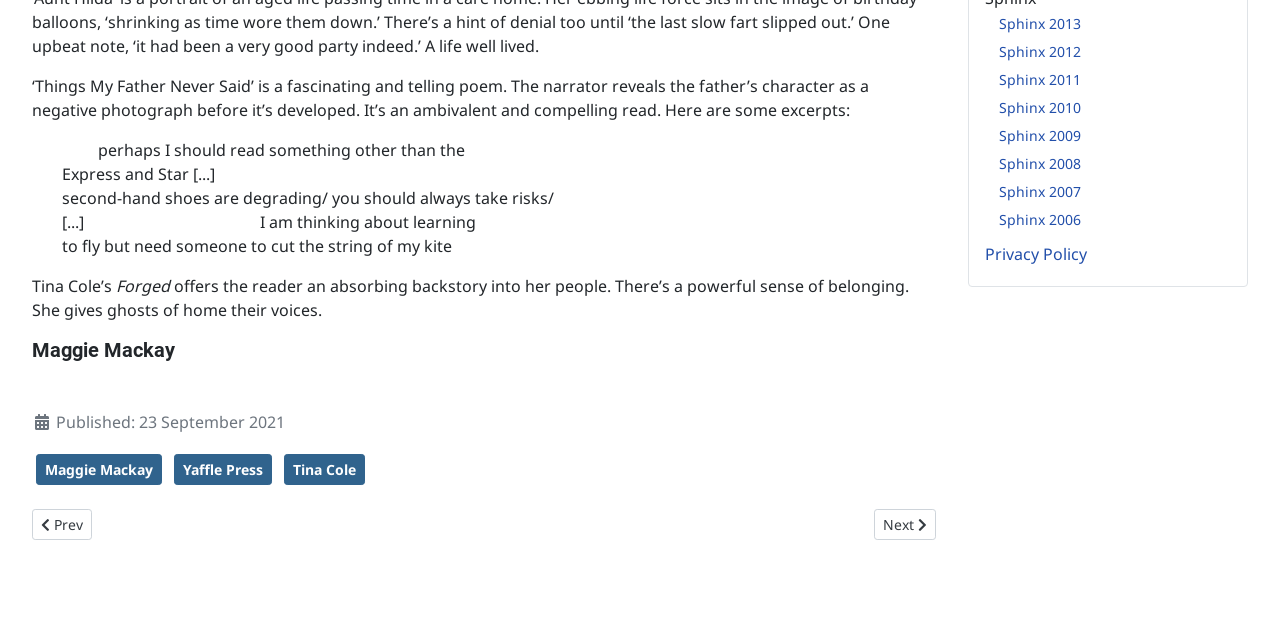Given the element description Sphinx 2007, identify the bounding box coordinates for the UI element on the webpage screenshot. The format should be (top-left x, top-left y, bottom-right x, bottom-right y), with values between 0 and 1.

[0.78, 0.285, 0.845, 0.314]